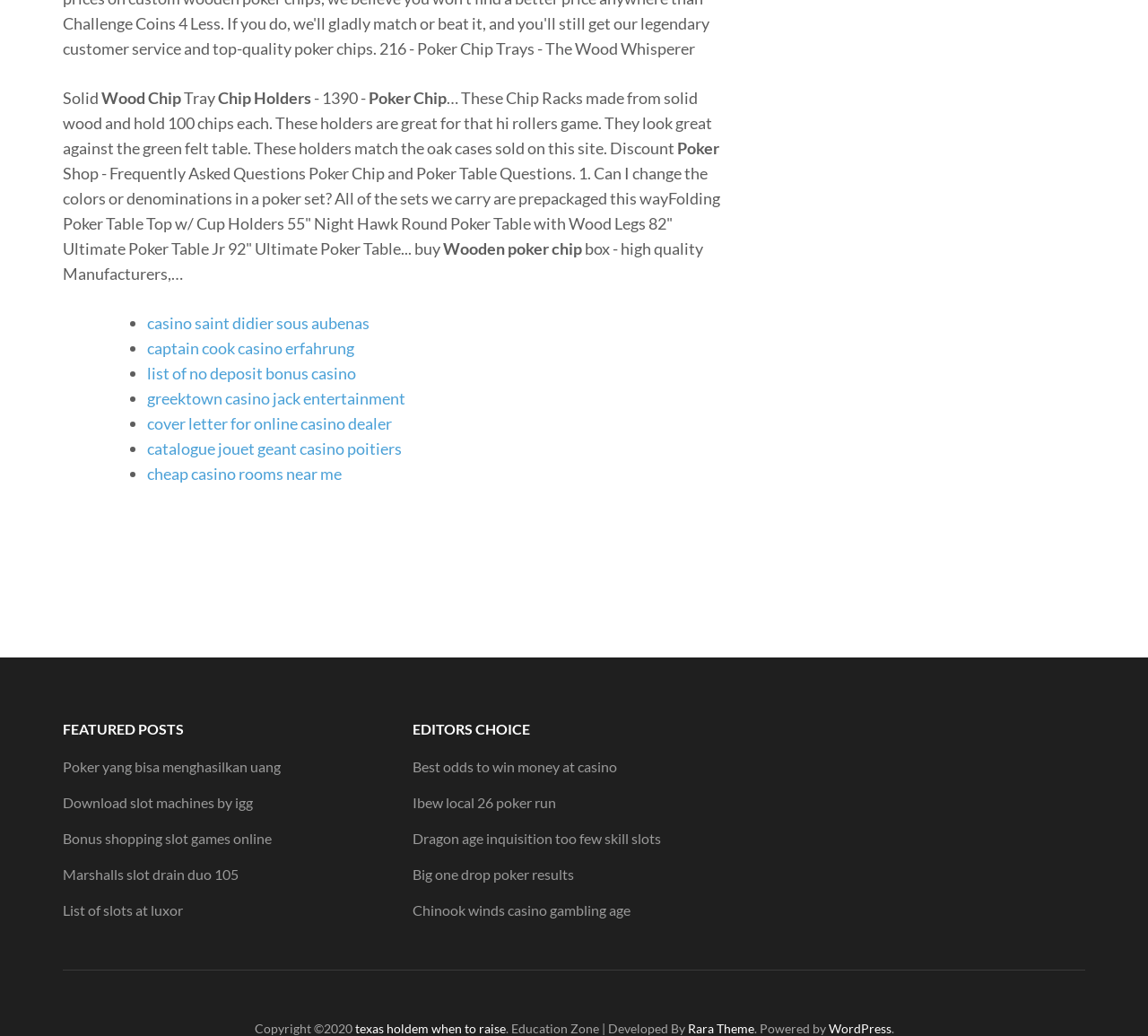Can you find the bounding box coordinates of the area I should click to execute the following instruction: "Visit the casino saint didier sous aubenas website"?

[0.128, 0.302, 0.322, 0.321]